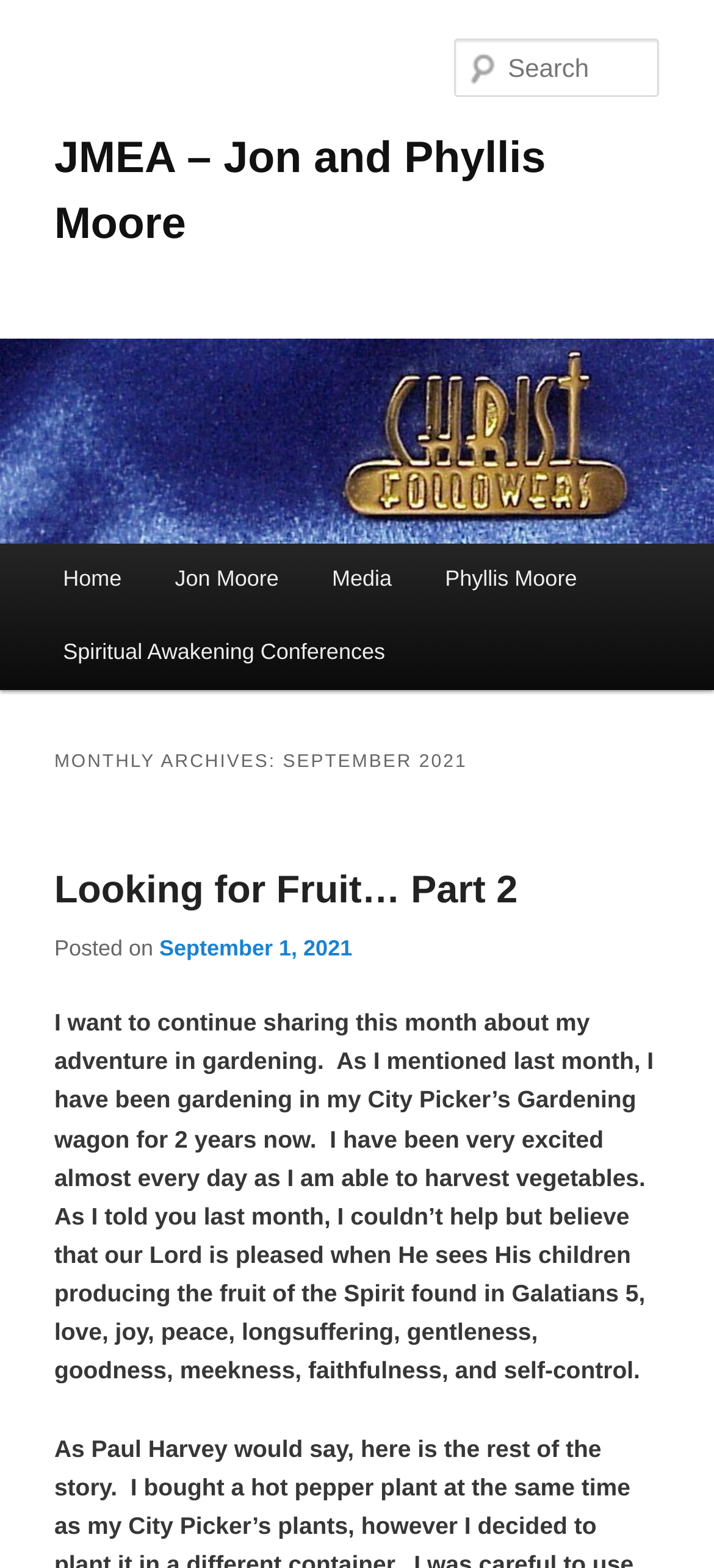Find the bounding box of the UI element described as: "Looking for Fruit… Part 2". The bounding box coordinates should be given as four float values between 0 and 1, i.e., [left, top, right, bottom].

[0.076, 0.555, 0.725, 0.582]